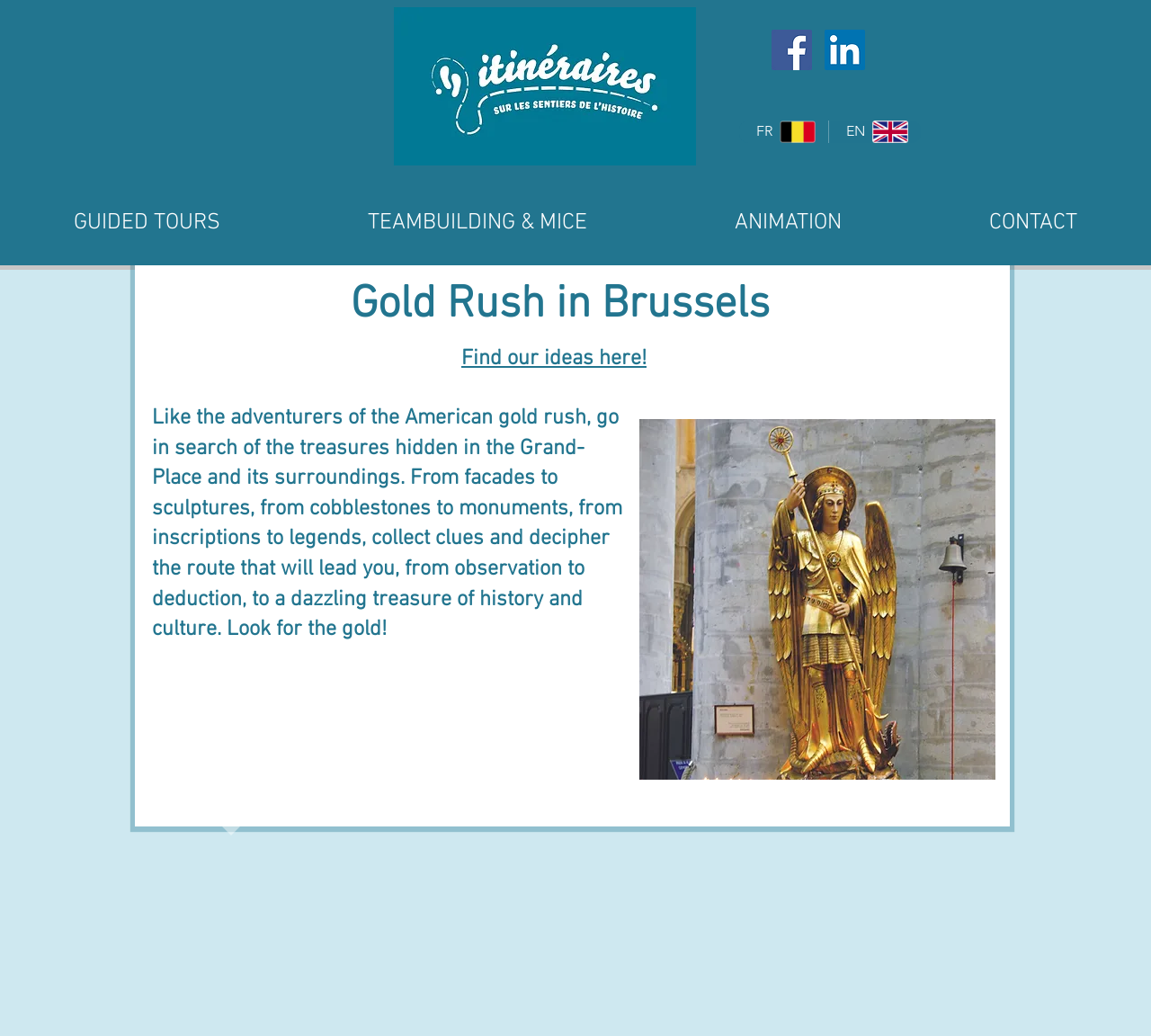Refer to the screenshot and answer the following question in detail:
How many navigation links are there?

I counted the number of links in the site navigation section, which are GUIDED TOURS, TEAMBUILDING & MICE, ANIMATION, and CONTACT.